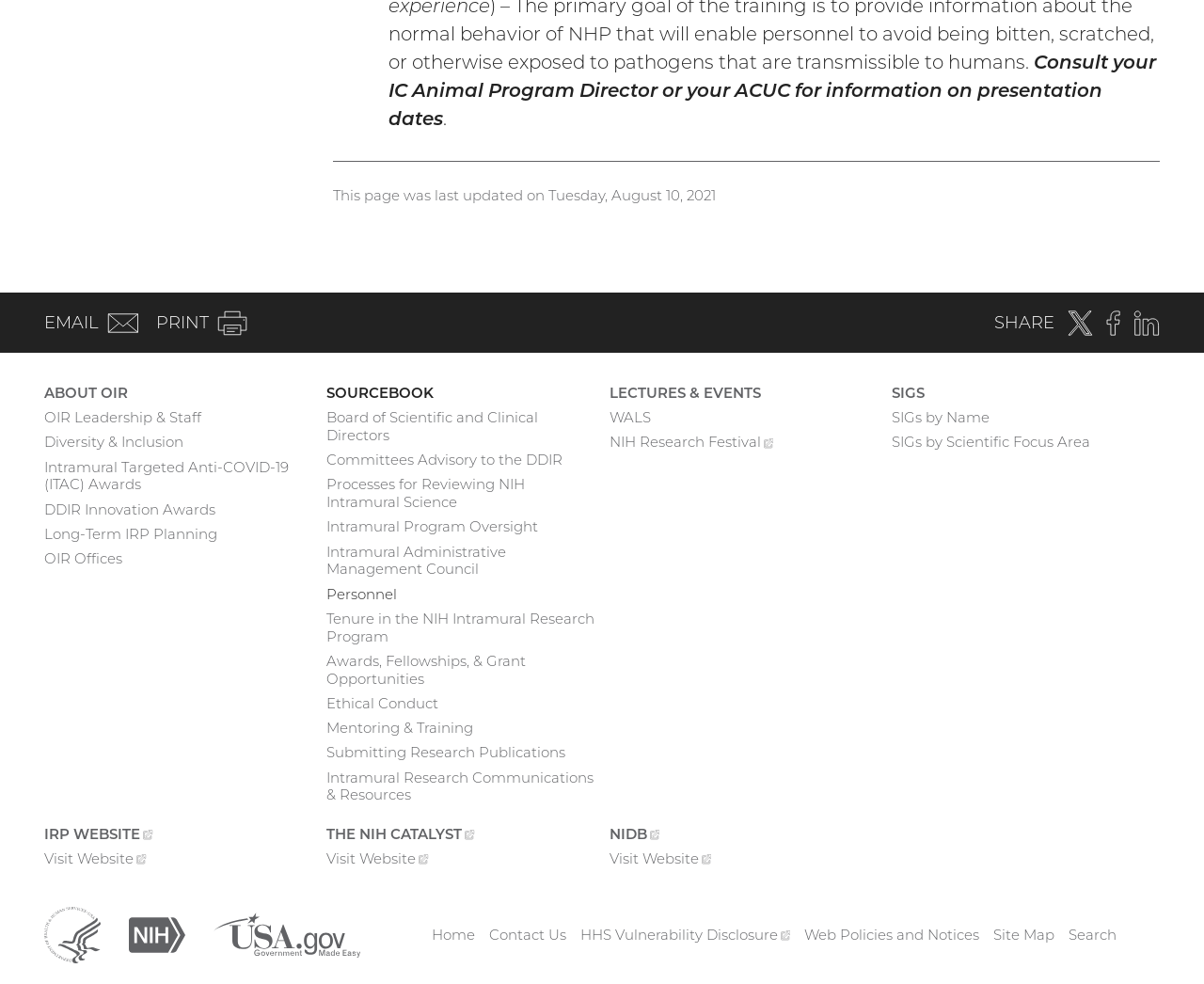Provide a thorough and detailed response to the question by examining the image: 
What are the social media platforms available for sharing?

I found the social media platforms available for sharing by looking at the links with the text 'Twitter (external link)', 'Facebook (external link)', and 'LinkedIn (external link)'.